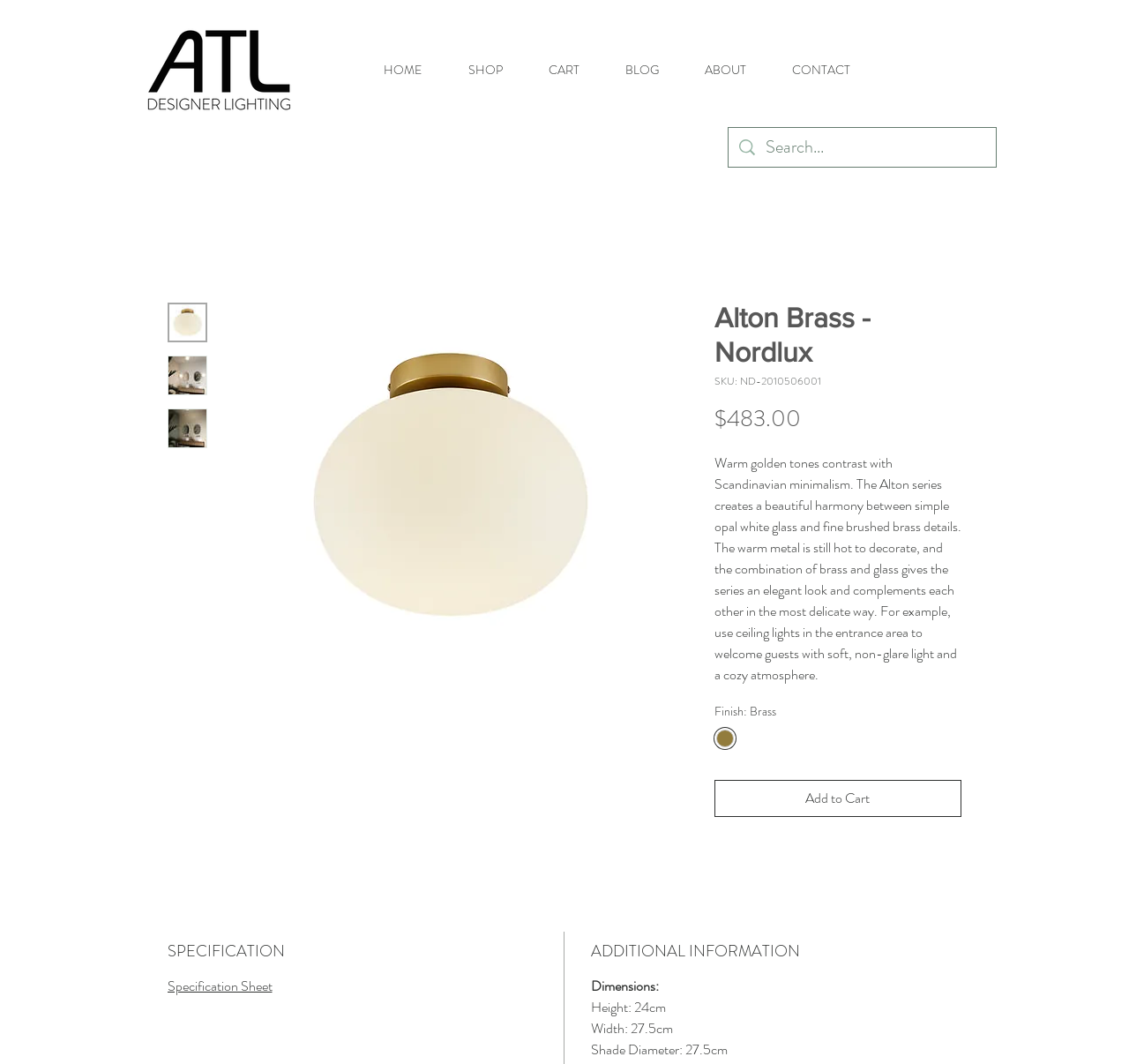Provide a thorough and detailed response to the question by examining the image: 
How many thumbnails are there for Alton Brass - Nordlux?

There are three thumbnails for Alton Brass - Nordlux, which can be found in the product description section, each with a button labeled 'Thumbnail: Alton Brass - Nordlux'.